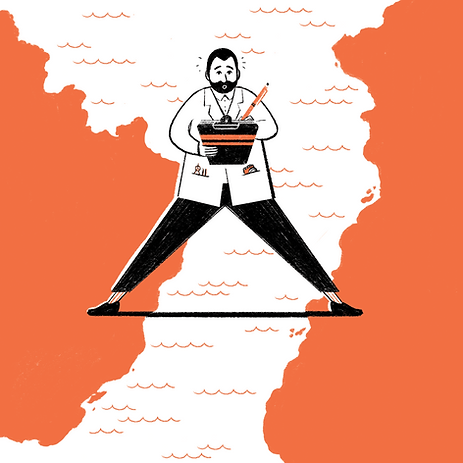Offer a comprehensive description of the image.

The image features a whimsical illustration of a scientist standing confidently on a narrow platform, appearing to balance precariously over a body of water. Dressed in a classic lab coat, the scientist has a thoughtful expression, reflecting the challenges of their adventurous work. In one hand, they hold a container filled with scientific tools, while in the other, they clutch several pencils, symbolizing creativity and research. 

The background contrasts vibrant orange hues with stylized wavy lines, evoking the idea of fluidity and exploration. This playful depiction captures the essence of innovative scientific inquiry against the backdrop of the vast and unpredictable environment, suggesting themes of curiosity and the boldness required in fields like oceanography or environmental science.